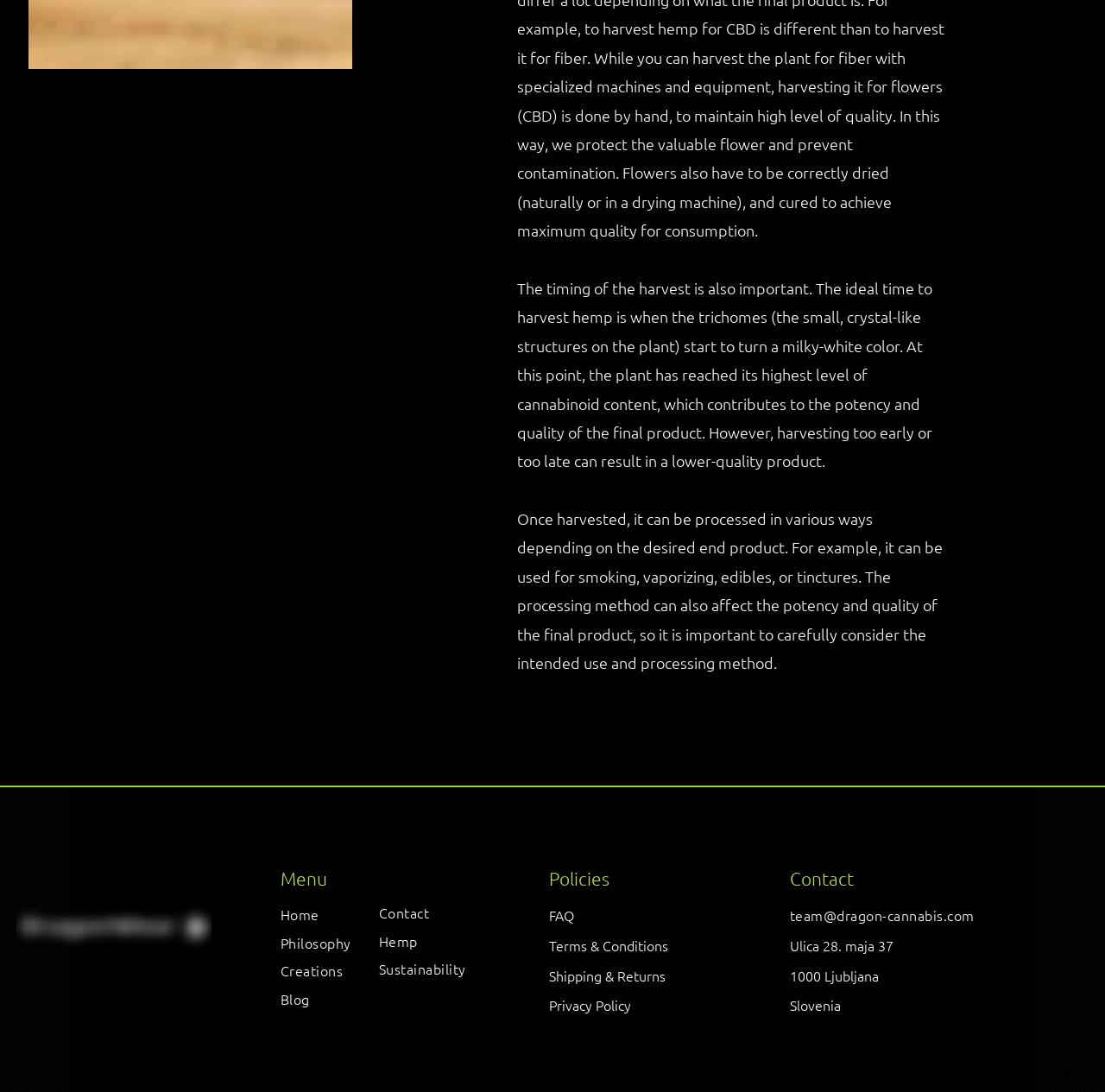Determine the bounding box coordinates (top-left x, top-left y, bottom-right x, bottom-right y) of the UI element described in the following text: Privacy Policy

[0.497, 0.912, 0.571, 0.929]